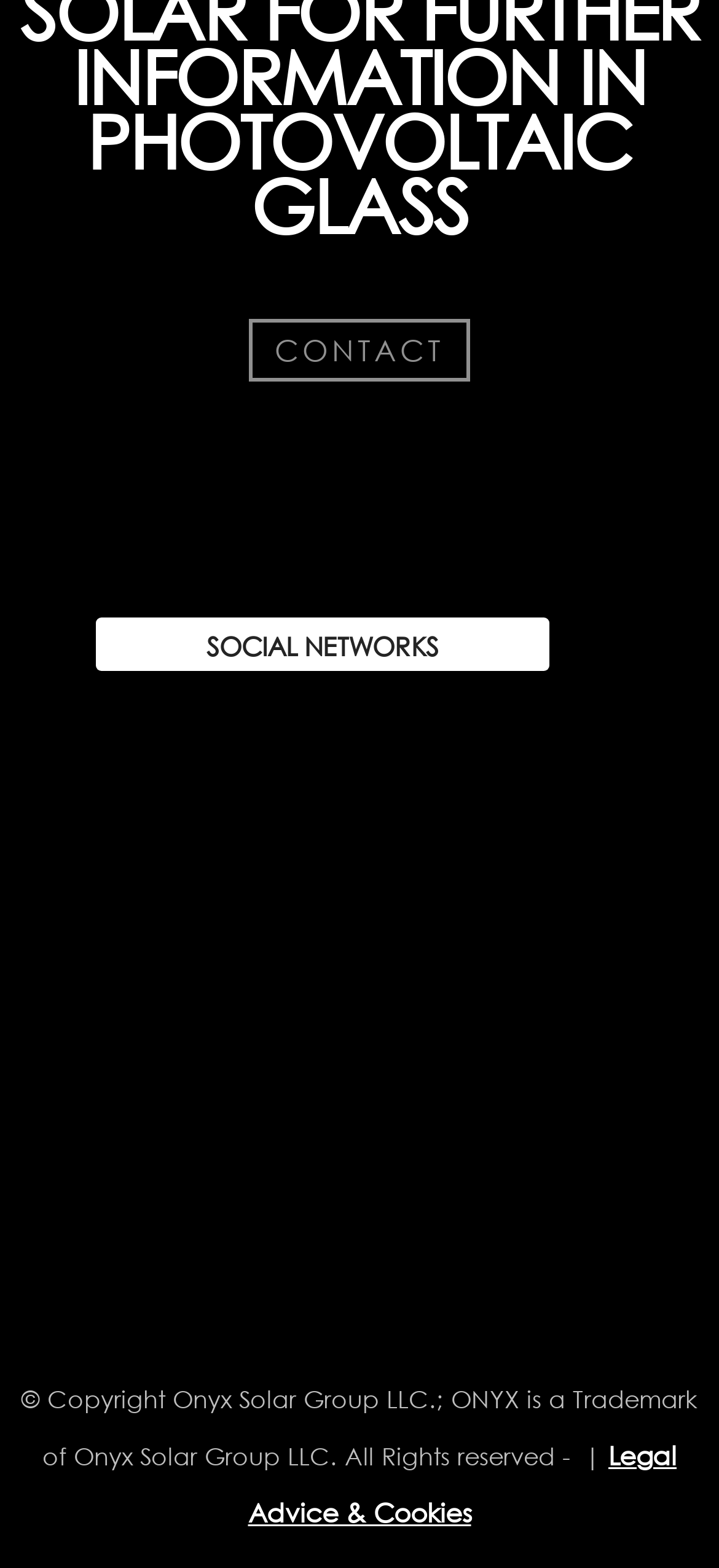How many social media icons are displayed on the page?
Refer to the image and respond with a one-word or short-phrase answer.

5